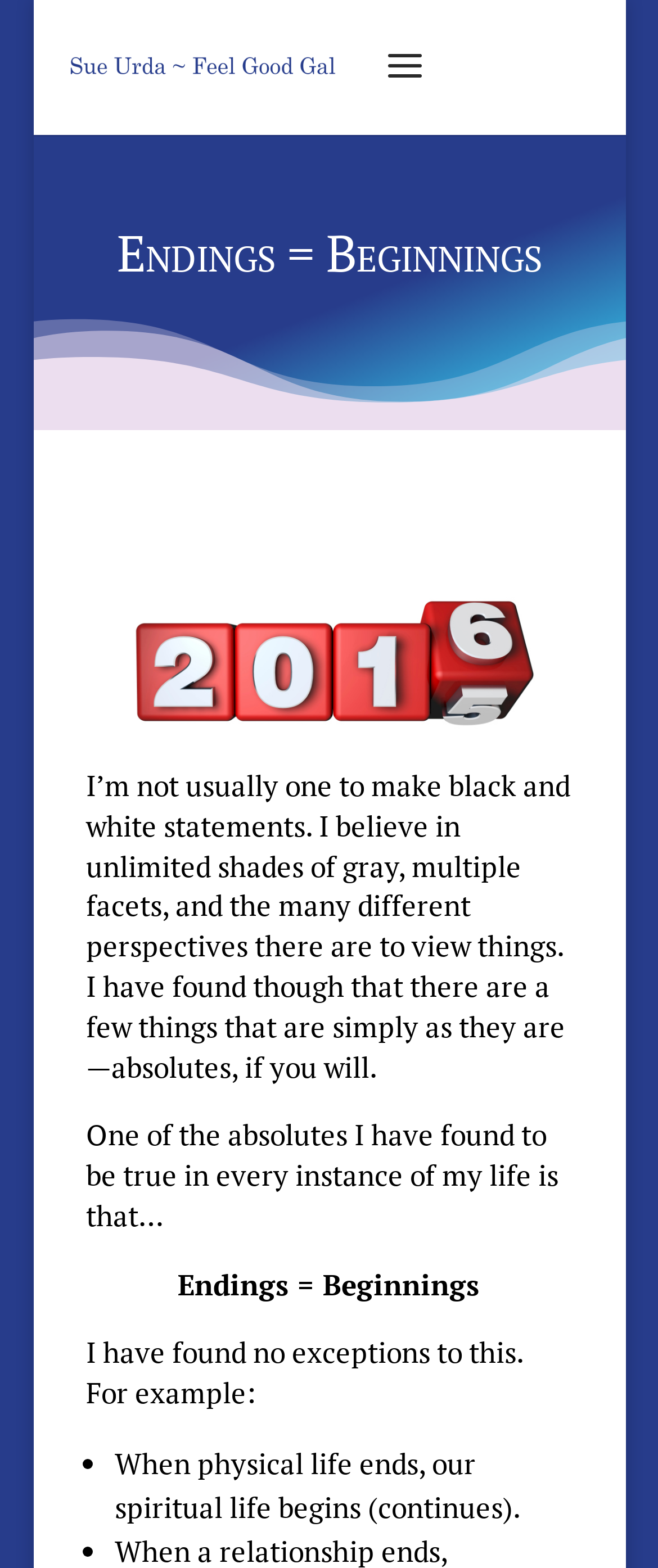How many absolutes are mentioned in the article?
From the image, provide a succinct answer in one word or a short phrase.

At least one